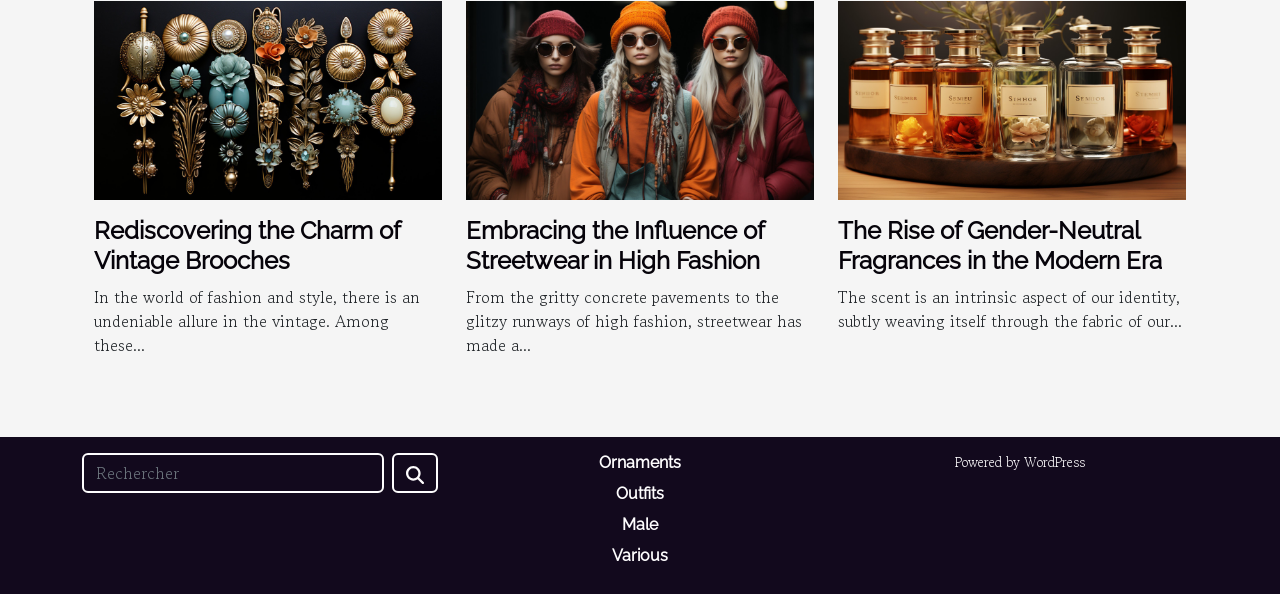Please specify the bounding box coordinates of the element that should be clicked to execute the given instruction: 'Search for something'. Ensure the coordinates are four float numbers between 0 and 1, expressed as [left, top, right, bottom].

[0.064, 0.762, 0.342, 0.83]